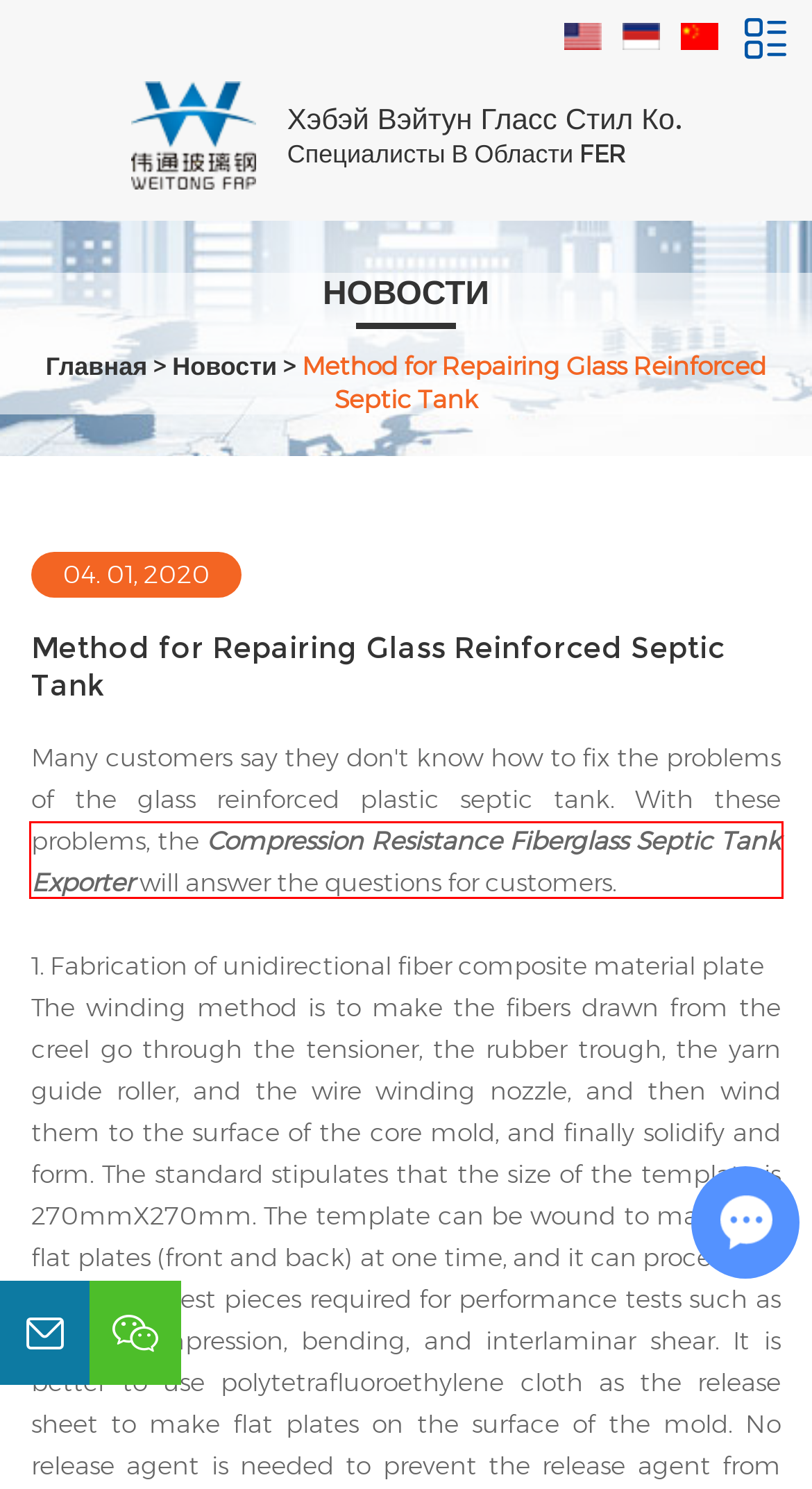You have a screenshot of a webpage with a red bounding box around a UI element. Determine which webpage description best matches the new webpage that results from clicking the element in the bounding box. Here are the candidates:
A. Специалисты в области FER
B. Бак для хранения стеклоткани светлой изоляции, облегченная труба предохранения от кабеля стеклоткани
C. Environmental Protection Fiberglass/FRP Septic Tank, Affordable Fiberglass Septic Tank Supplier
D. Преимущества труб из стеклопластика
E. Fiberglass Cable Tray
F. 外贸建站_外贸推广_外贸网站建设优化推广_海外社交媒体推广-瑞诺国际
G. Очистительная колонна из стеклопластик
H. What are the Advantages of FRP Septic Tanks in Environmental Protection?

A